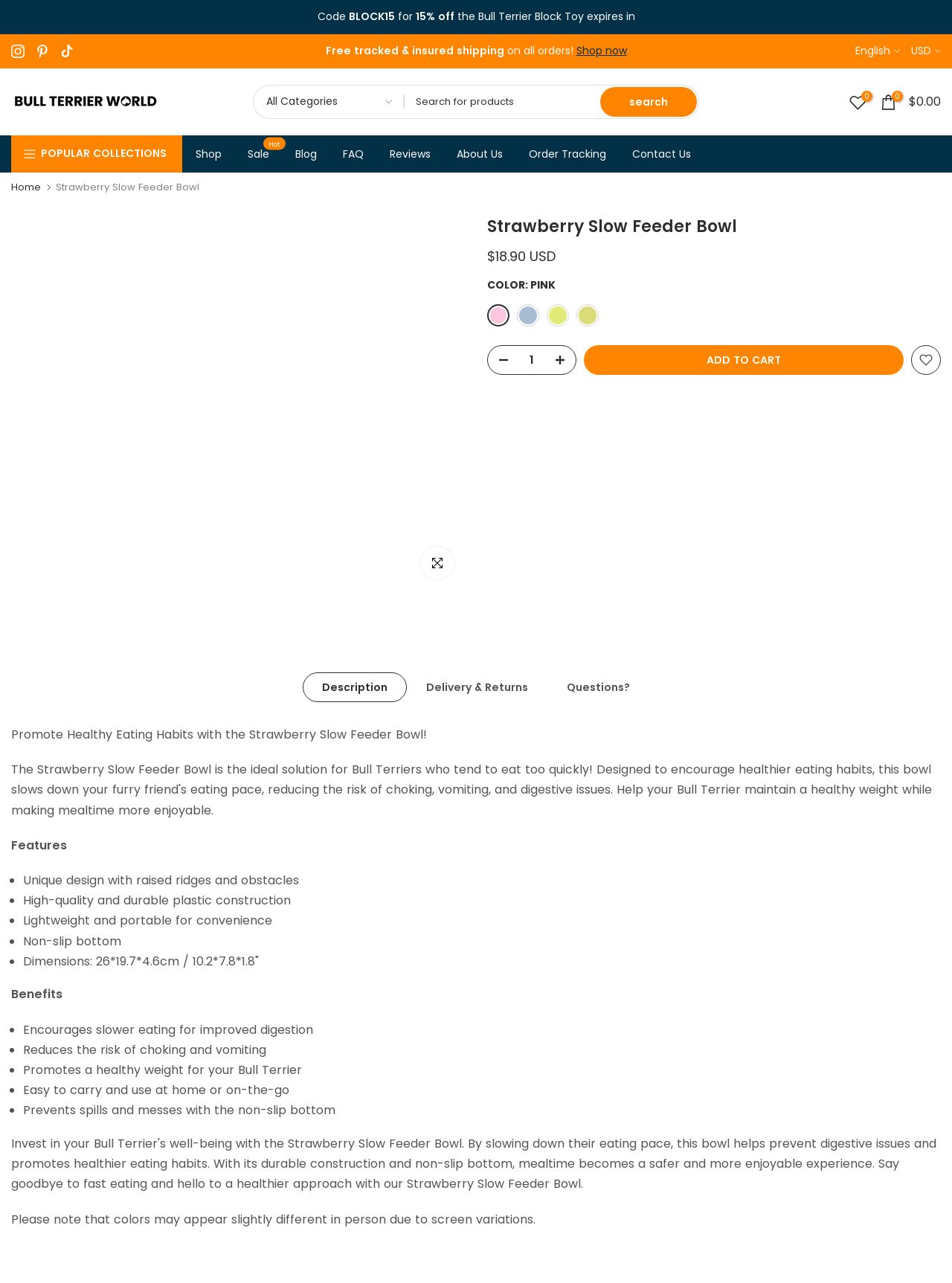Pinpoint the bounding box coordinates of the element to be clicked to execute the instruction: "Search for products".

[0.425, 0.068, 0.63, 0.091]